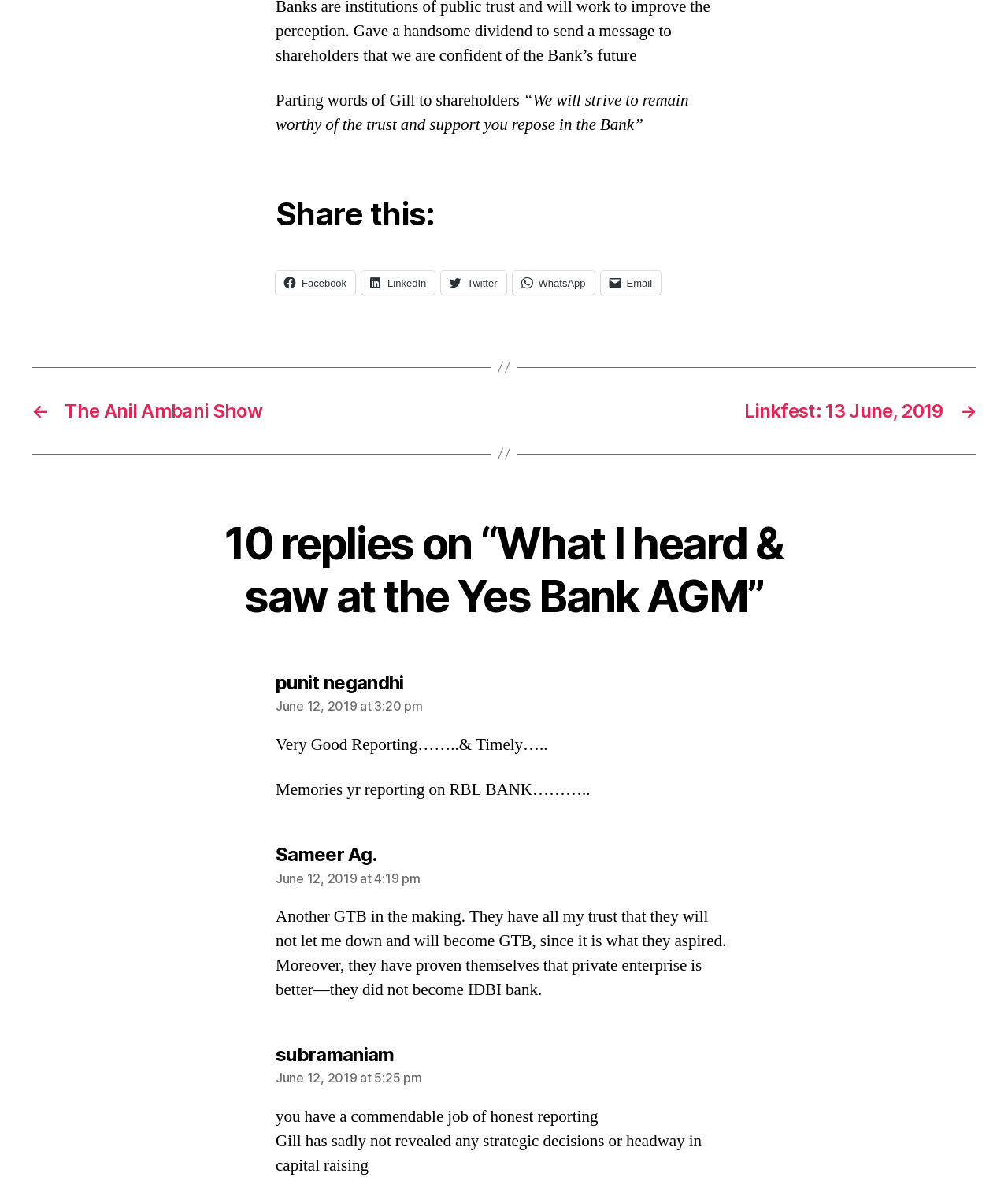What is the topic of the article?
From the image, respond using a single word or phrase.

Yes Bank AGM